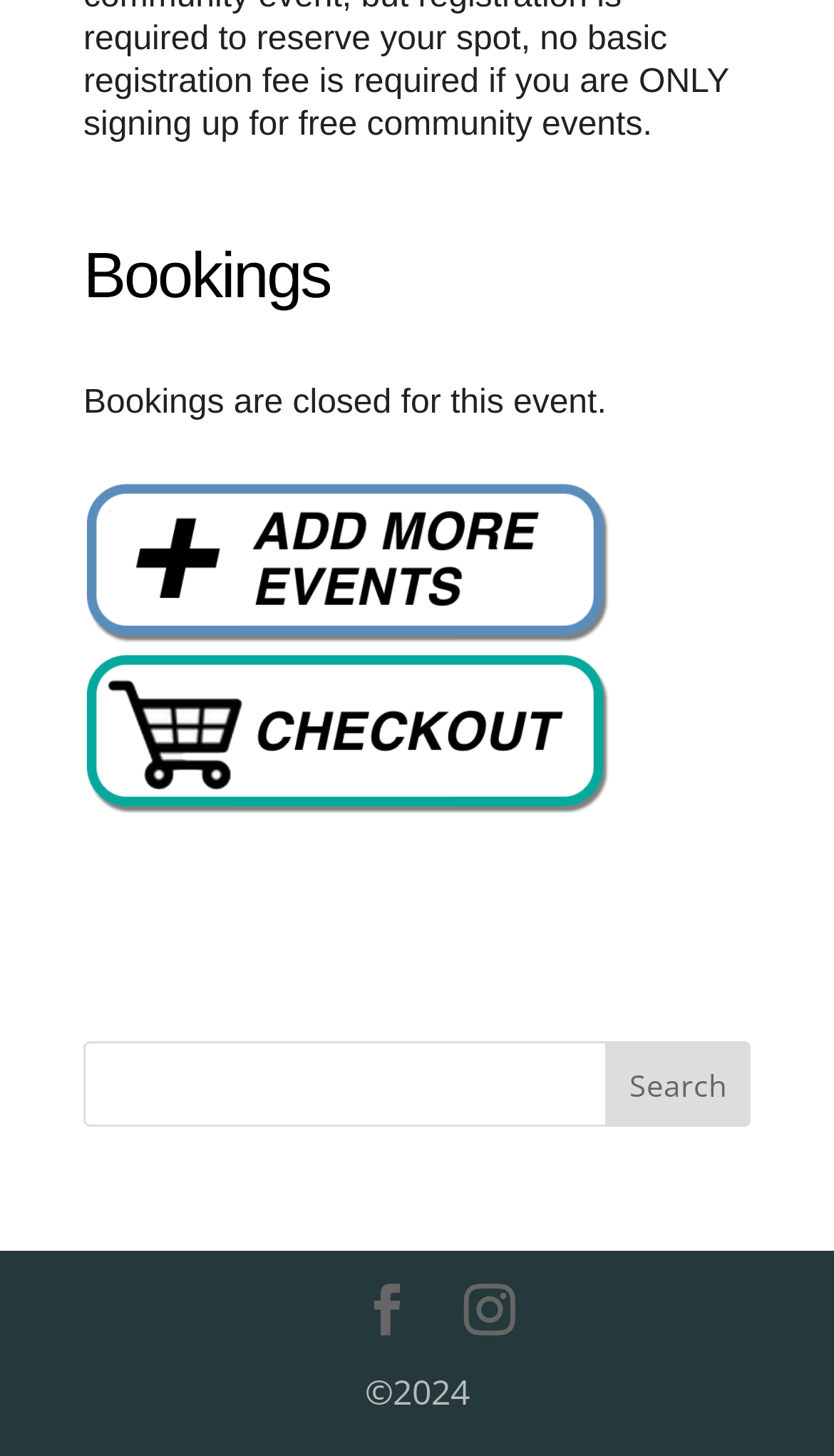Give a concise answer using only one word or phrase for this question:
What is the status of bookings for this event?

Closed